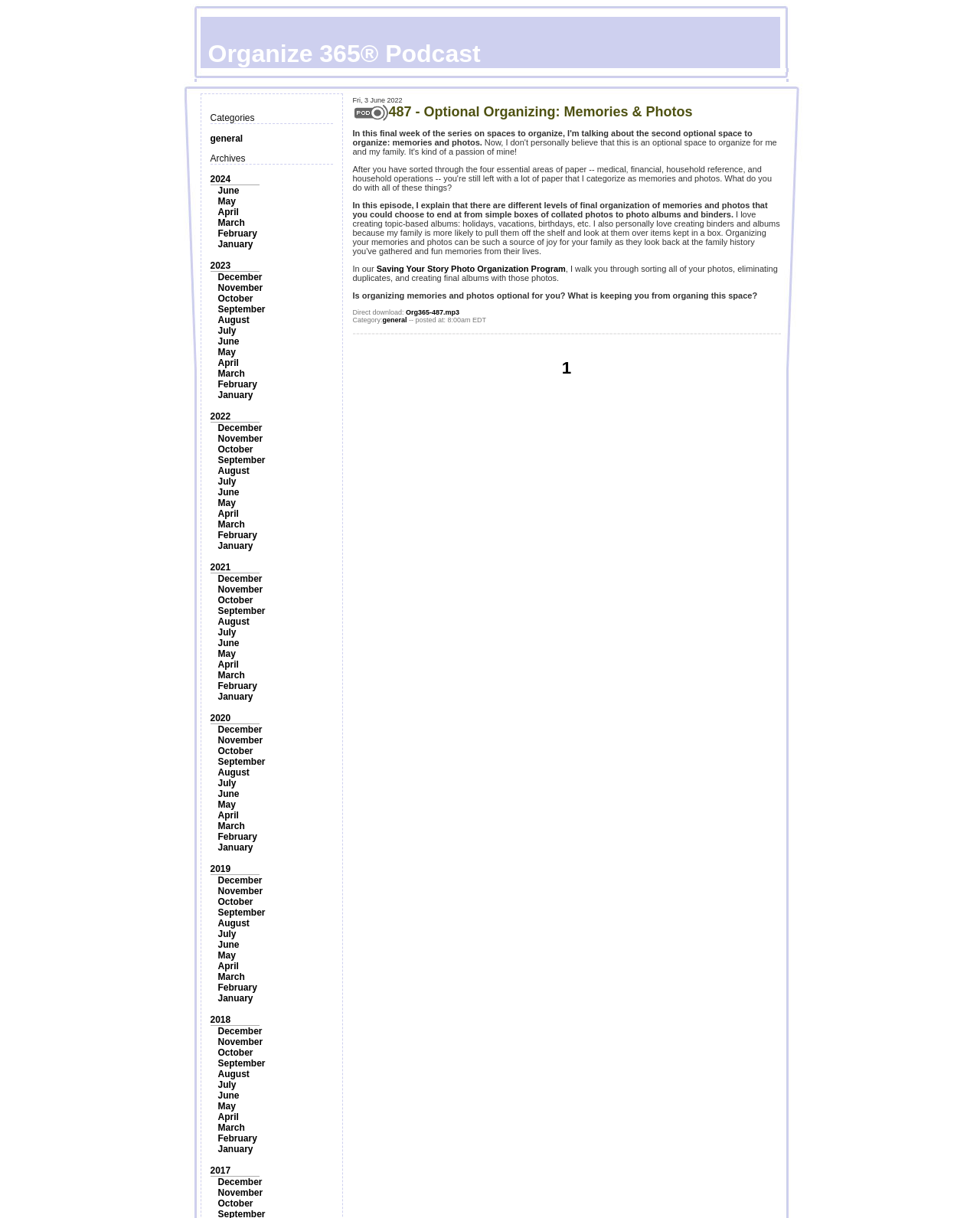Respond with a single word or phrase for the following question: 
What is the position of the 'Archives' text?

Above the '2024' link